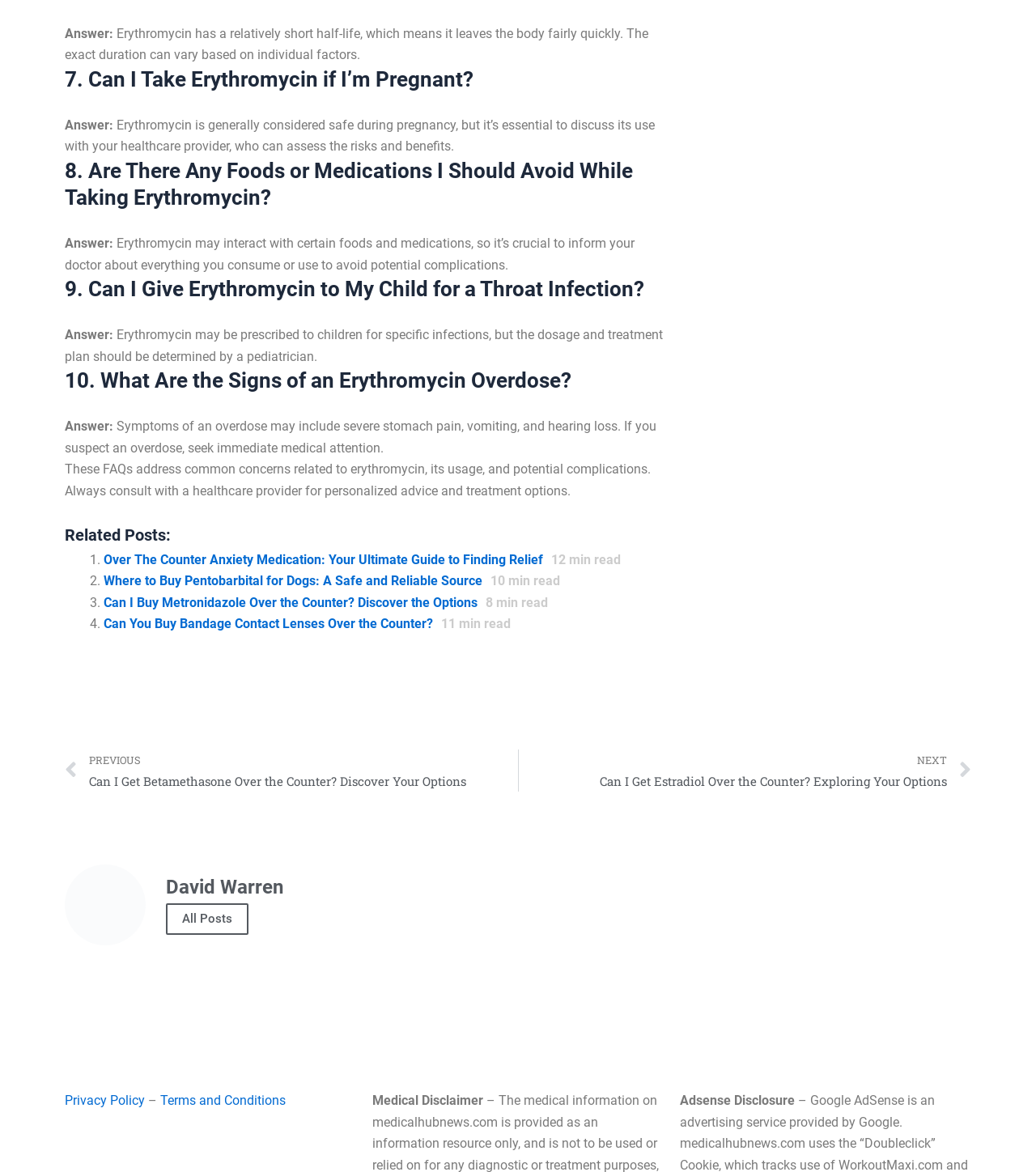Find the bounding box coordinates for the area that should be clicked to accomplish the instruction: "Click on 'All Posts'".

[0.16, 0.771, 0.24, 0.797]